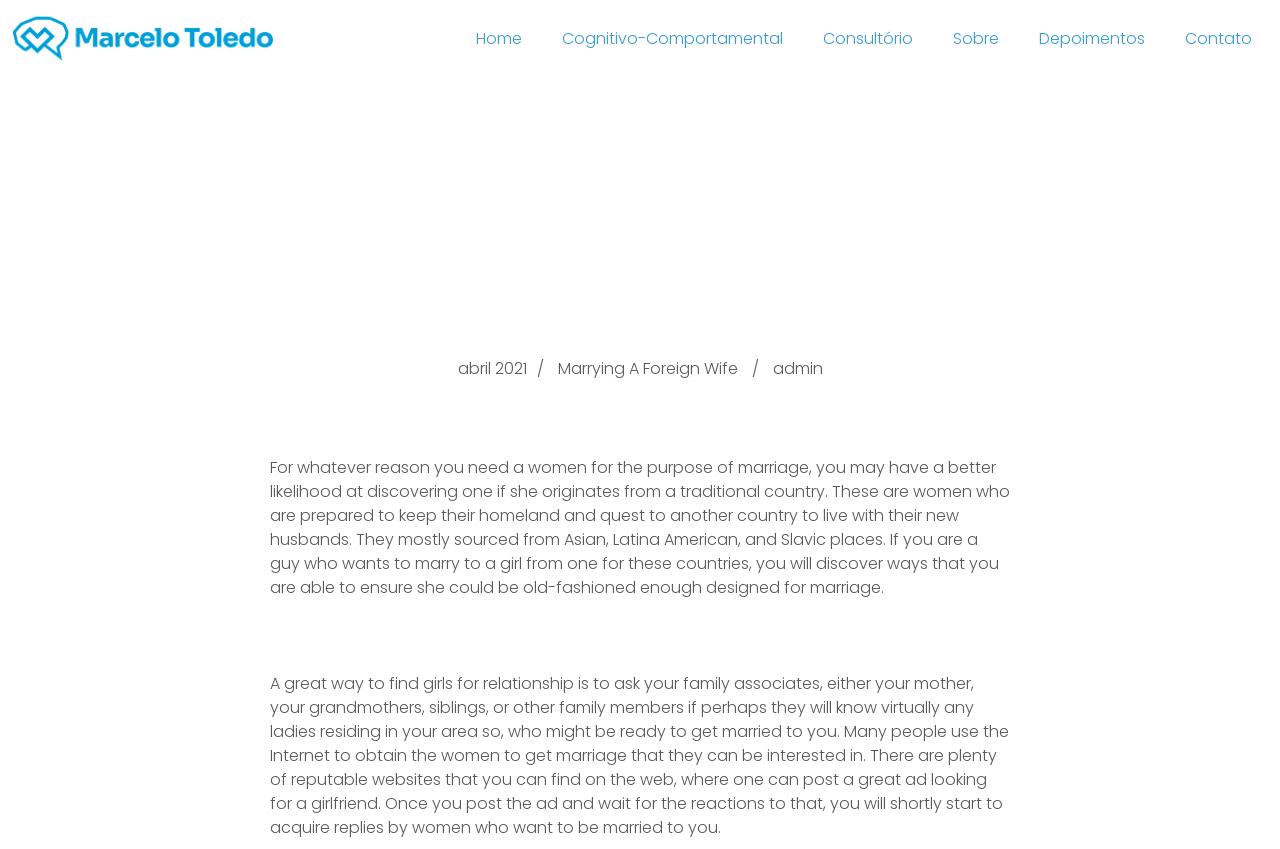What is the name of the psychologist?
By examining the image, provide a one-word or phrase answer.

Marcelo Toledo